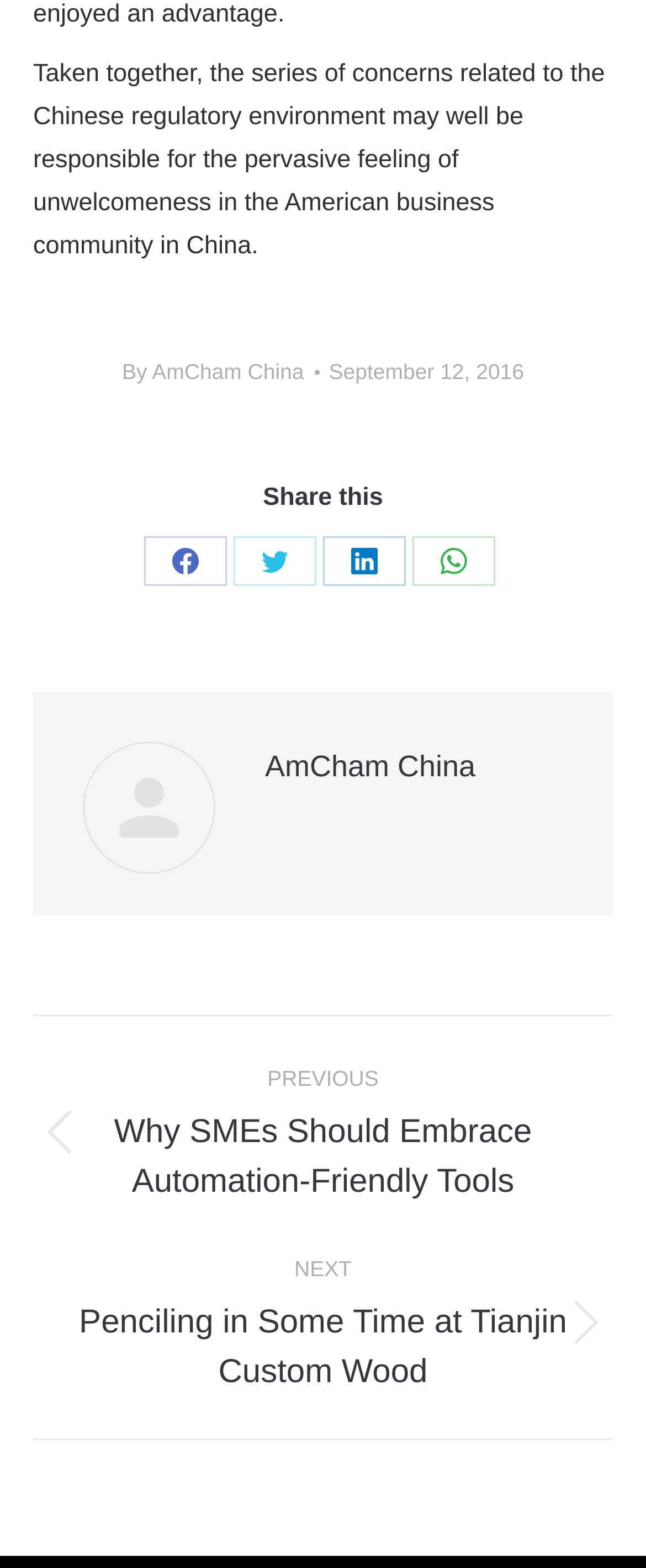Use a single word or phrase to answer the question: How many social media platforms can the article be shared on?

4